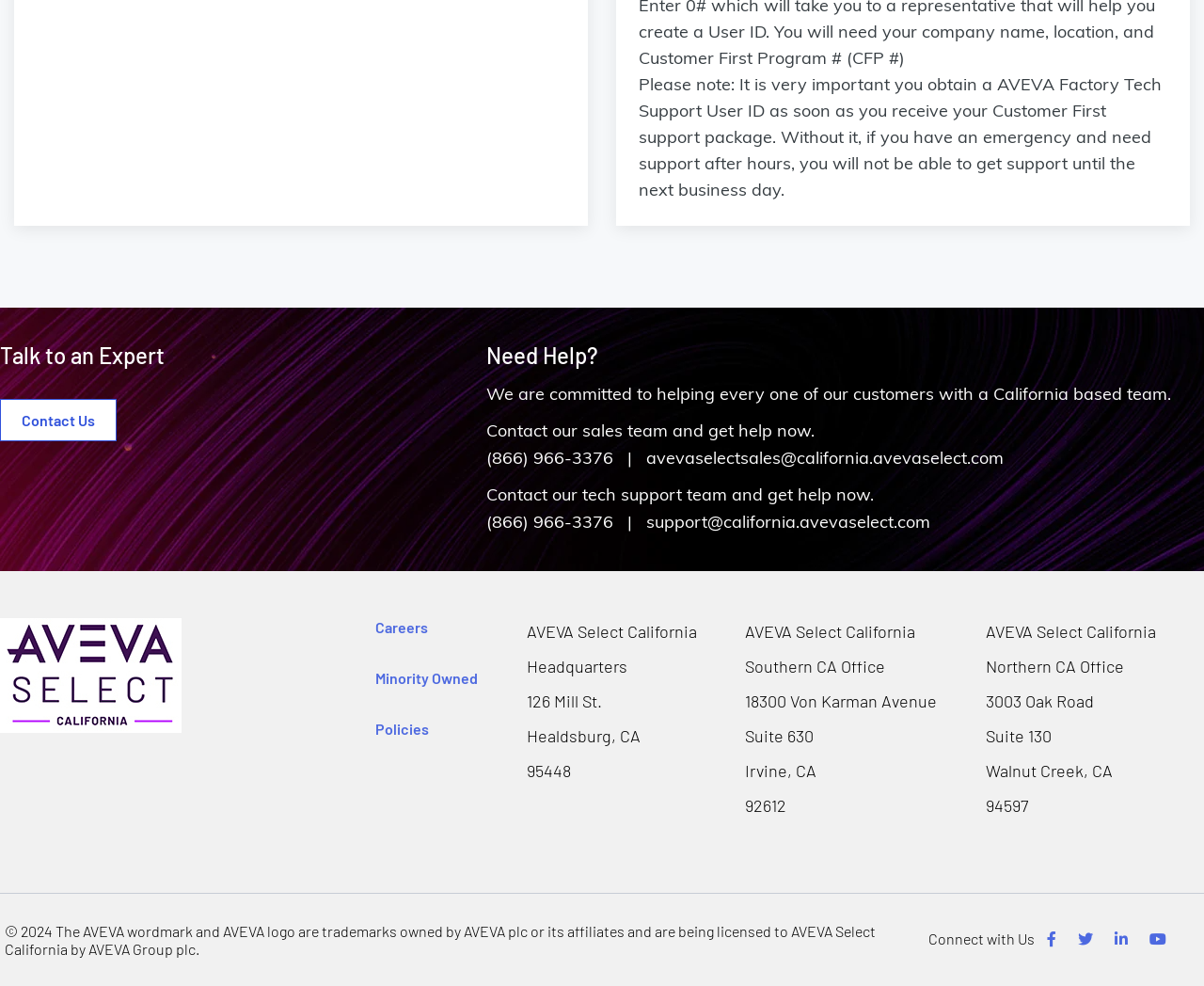Determine the bounding box for the UI element as described: "Minority Owned". The coordinates should be represented as four float numbers between 0 and 1, formatted as [left, top, right, bottom].

[0.312, 0.678, 0.397, 0.697]